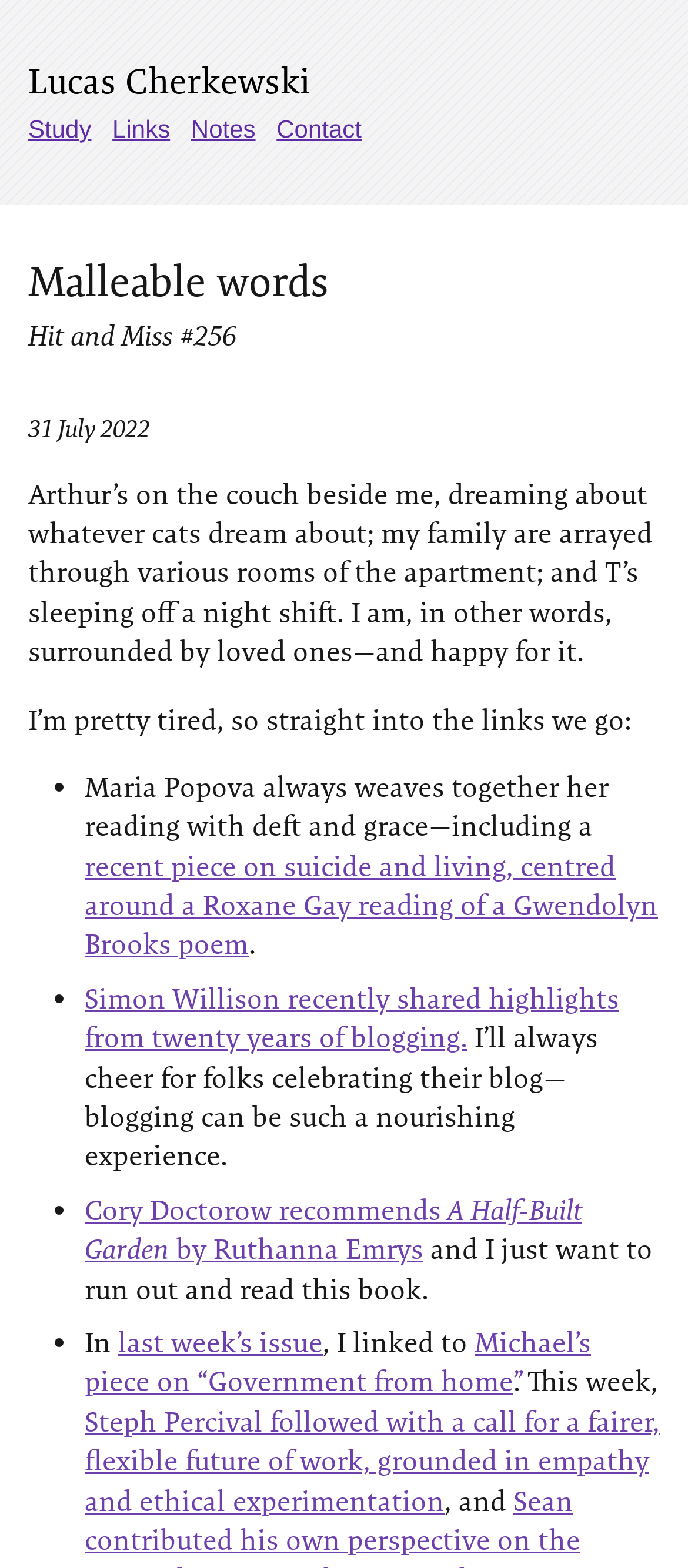Provide an in-depth caption for the contents of the webpage.

The webpage is the personal website of Lucas Cherkewski, with a prominent header section at the top featuring the title "Malleable words – Lucas Cherkewski". Below the header, there are five navigation links: "Lucas Cherkewski", "Study", "Links", "Notes", and "Contact", which are aligned horizontally and take up a significant portion of the top section of the page.

The main content of the webpage is a blog post, which starts with a heading "Malleable words" followed by a brief description "Hit and Miss #256" and a timestamp "31 July 2022". The blog post is a personal reflection, where the author describes their surroundings and feelings, mentioning their loved ones and their current state of mind.

The blog post then transitions into a section featuring links to other articles and websites, introduced by the phrase "I’m pretty tired, so straight into the links we go:". This section is formatted as a list, with each item marked by a bullet point. The links are accompanied by brief descriptions and quotes, discussing topics such as reading, blogging, and book recommendations.

There are a total of five links in this section, each with its own description and context. The links are arranged vertically, with the descriptions and quotes flowing naturally from one to the next. The overall tone of the blog post is personal and reflective, with the author sharing their thoughts and interests with the reader.